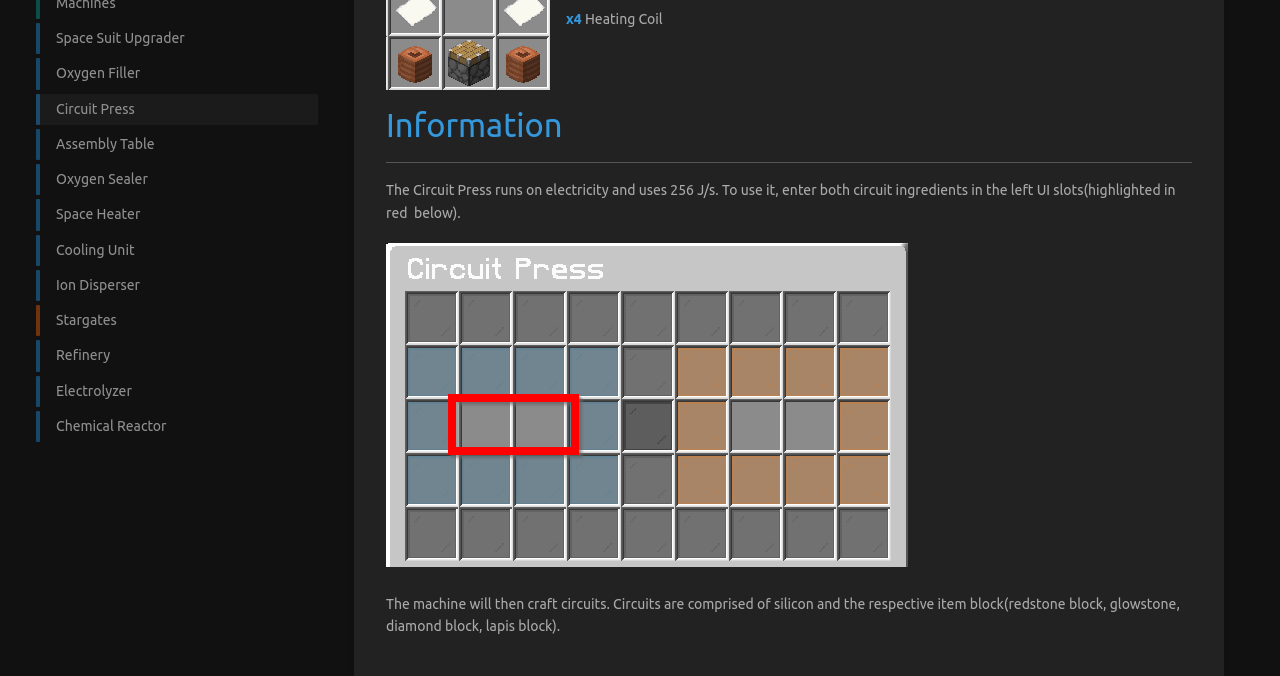Determine the bounding box coordinates of the UI element described below. Use the format (top-left x, top-left y, bottom-right x, bottom-right y) with floating point numbers between 0 and 1: alt="image.png"

[0.302, 0.82, 0.709, 0.843]